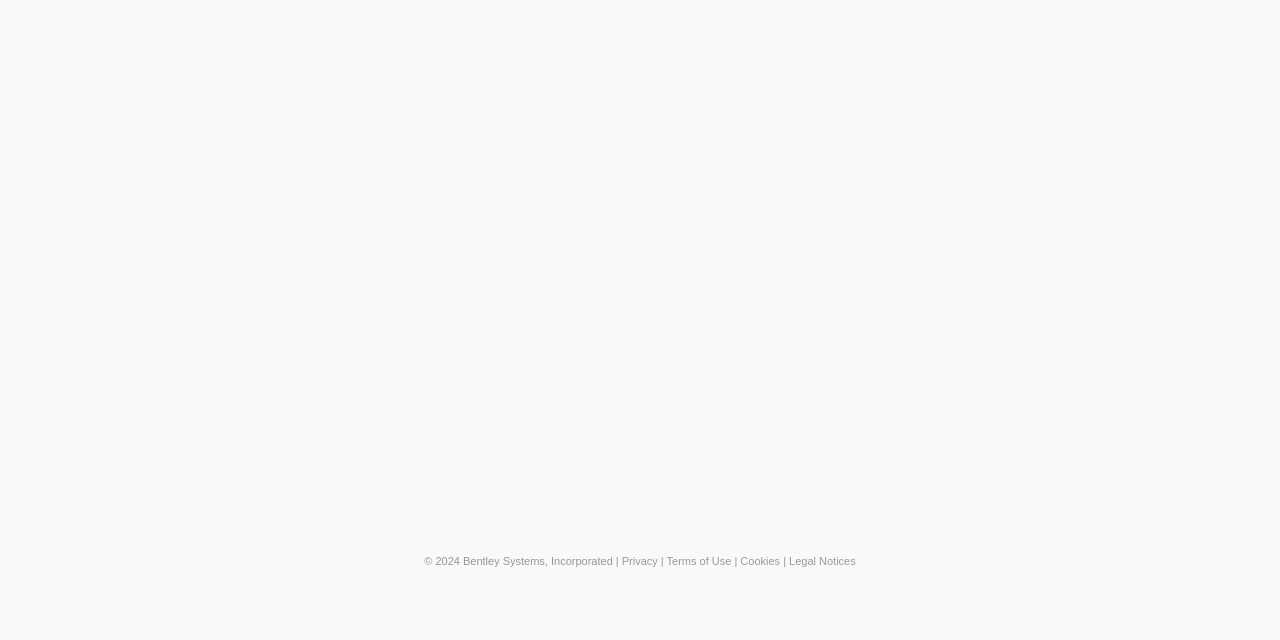Given the element description Cookies, predict the bounding box coordinates for the UI element in the webpage screenshot. The format should be (top-left x, top-left y, bottom-right x, bottom-right y), and the values should be between 0 and 1.

[0.578, 0.867, 0.609, 0.886]